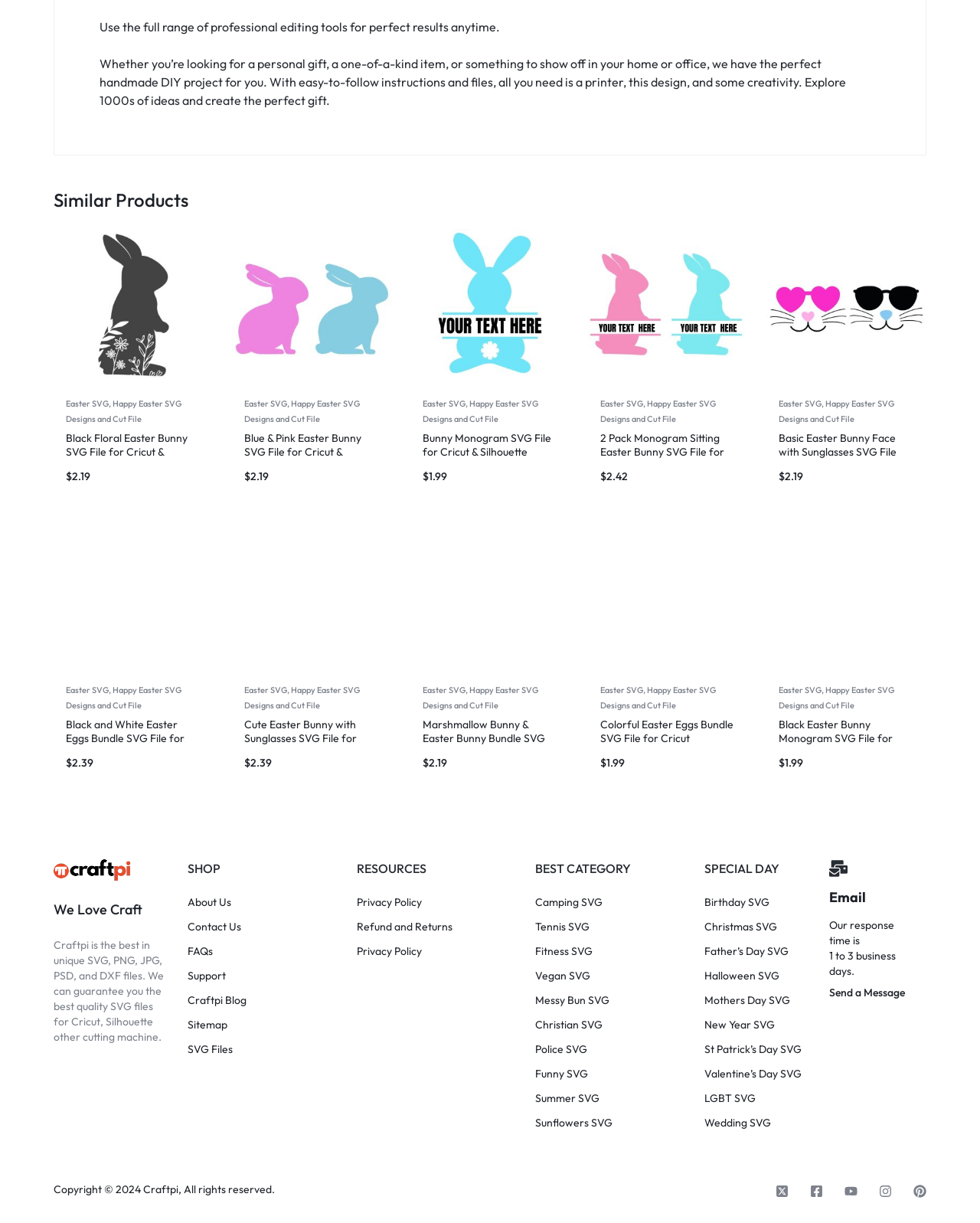Find the bounding box coordinates of the element to click in order to complete the given instruction: "Click on the 'Easter SVG, Happy Easter SVG Designs and Cut File' link."

[0.067, 0.326, 0.185, 0.347]